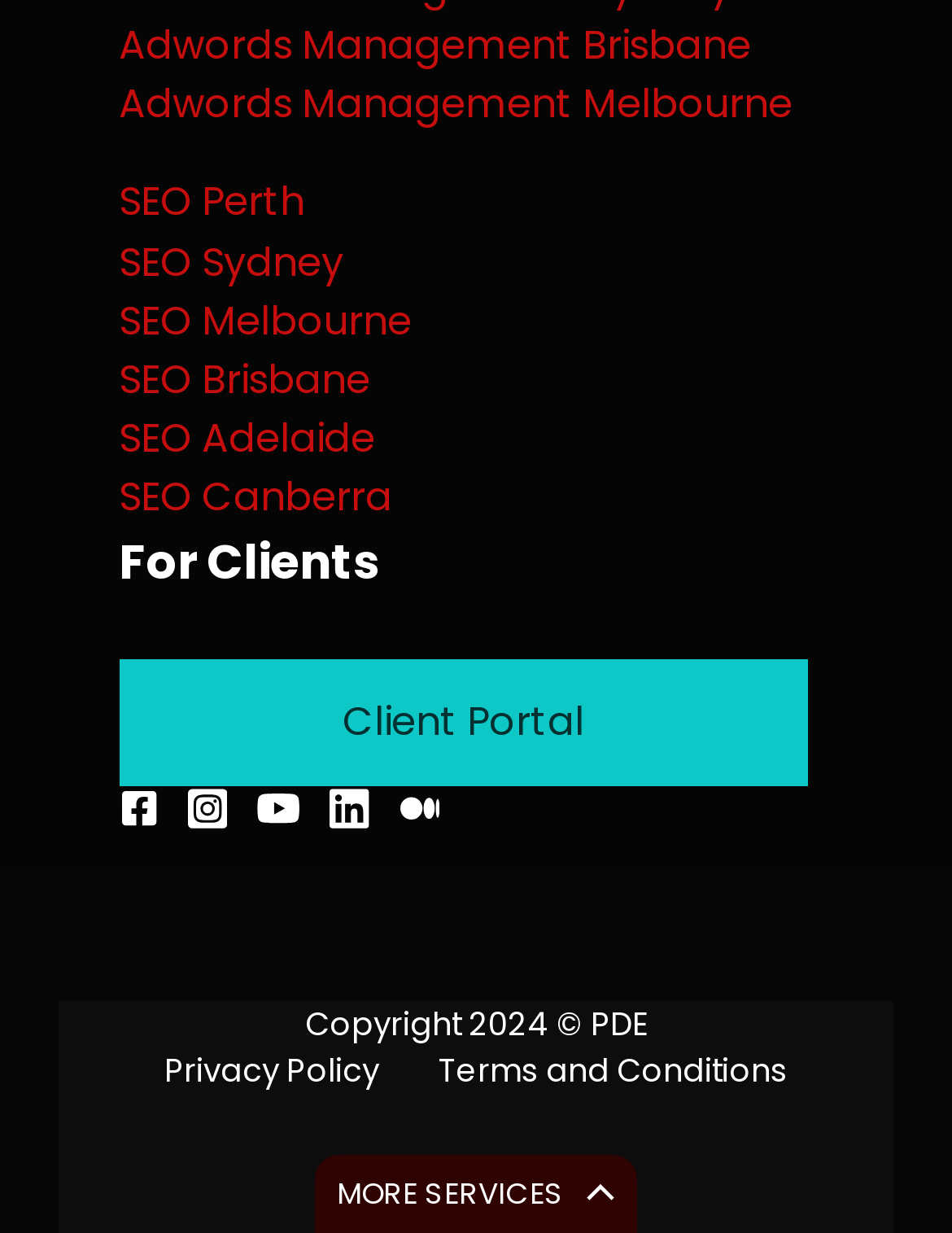Given the element description Adwords Management Melbourne, predict the bounding box coordinates for the UI element in the webpage screenshot. The format should be (top-left x, top-left y, bottom-right x, bottom-right y), and the values should be between 0 and 1.

[0.125, 0.062, 0.832, 0.11]